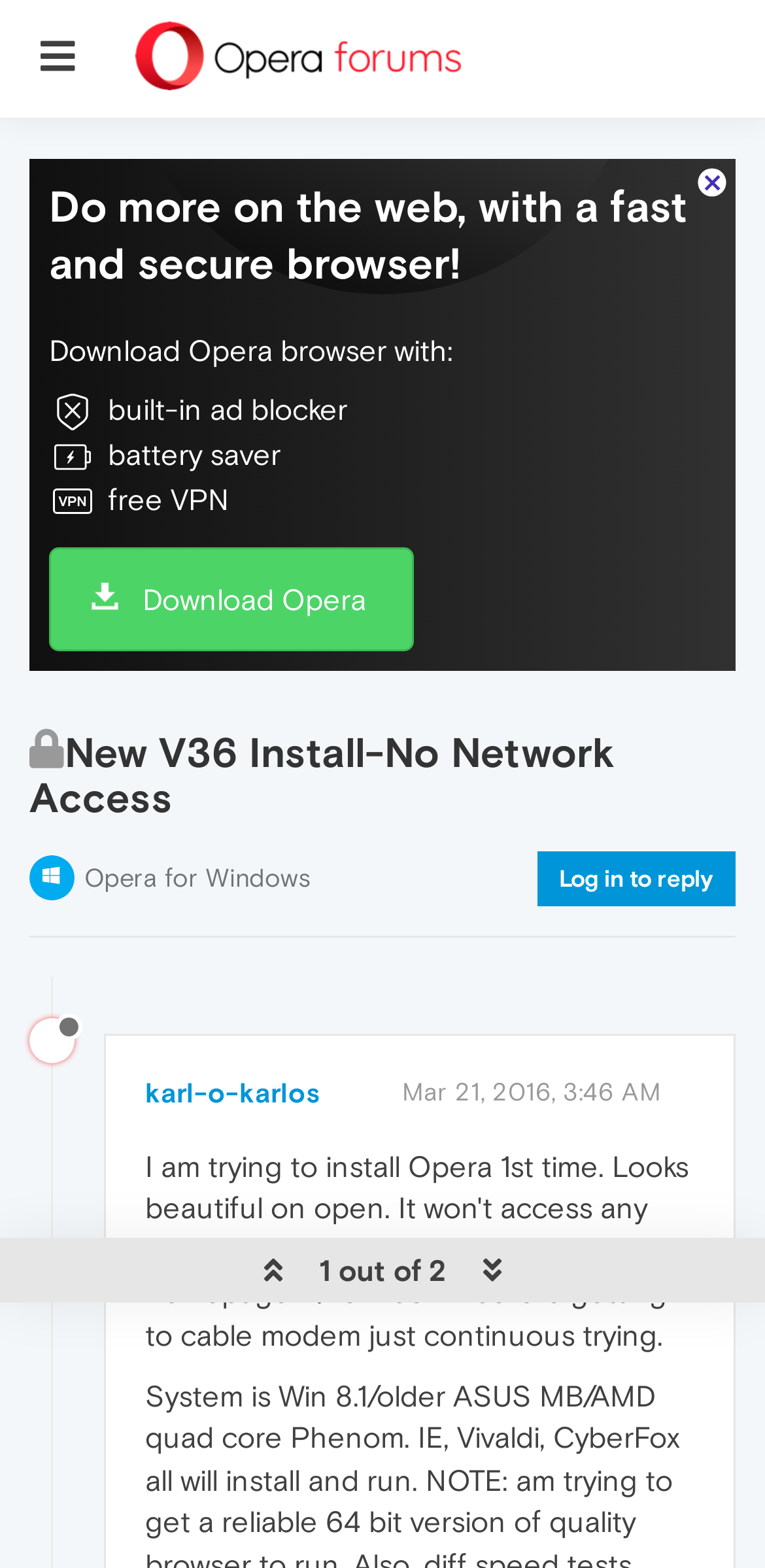Extract the bounding box coordinates for the HTML element that matches this description: "Contact Us". The coordinates should be four float numbers between 0 and 1, i.e., [left, top, right, bottom].

None